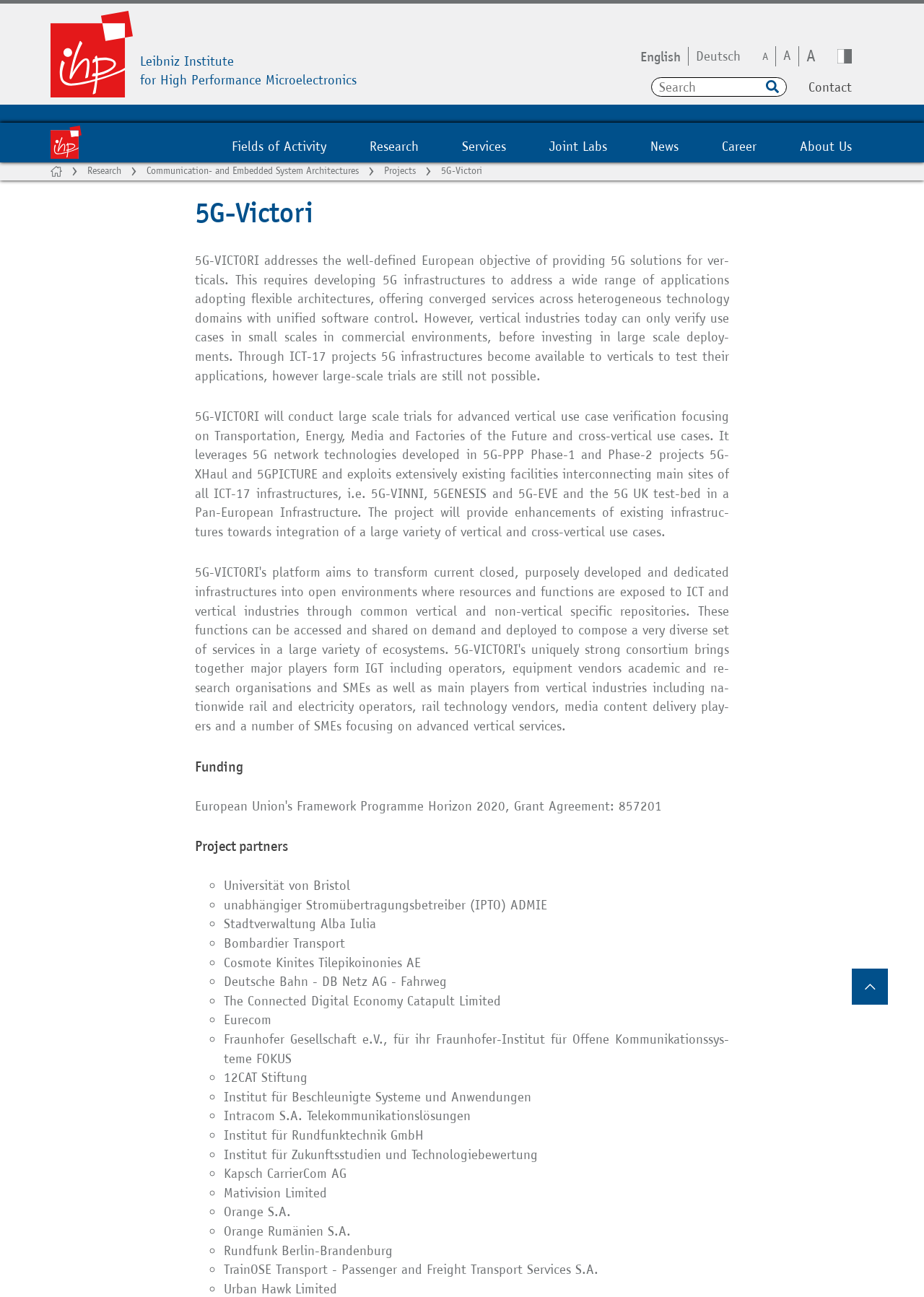Find the bounding box coordinates of the element to click in order to complete this instruction: "Go to 'Research'". The bounding box coordinates must be four float numbers between 0 and 1, denoted as [left, top, right, bottom].

[0.4, 0.012, 0.453, 0.024]